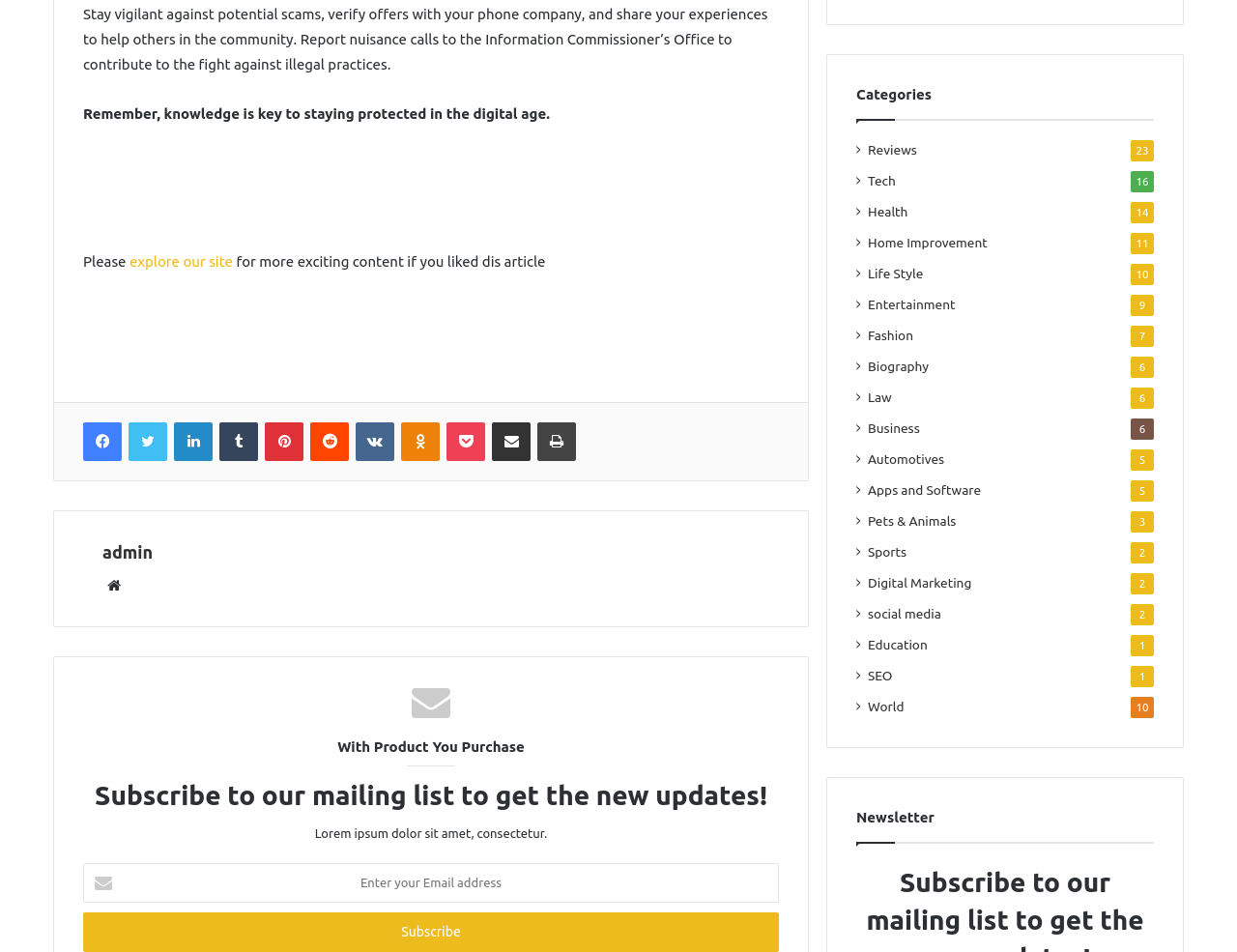Please identify the bounding box coordinates of the clickable area that will fulfill the following instruction: "Click on Reviews category". The coordinates should be in the format of four float numbers between 0 and 1, i.e., [left, top, right, bottom].

[0.702, 0.147, 0.741, 0.168]